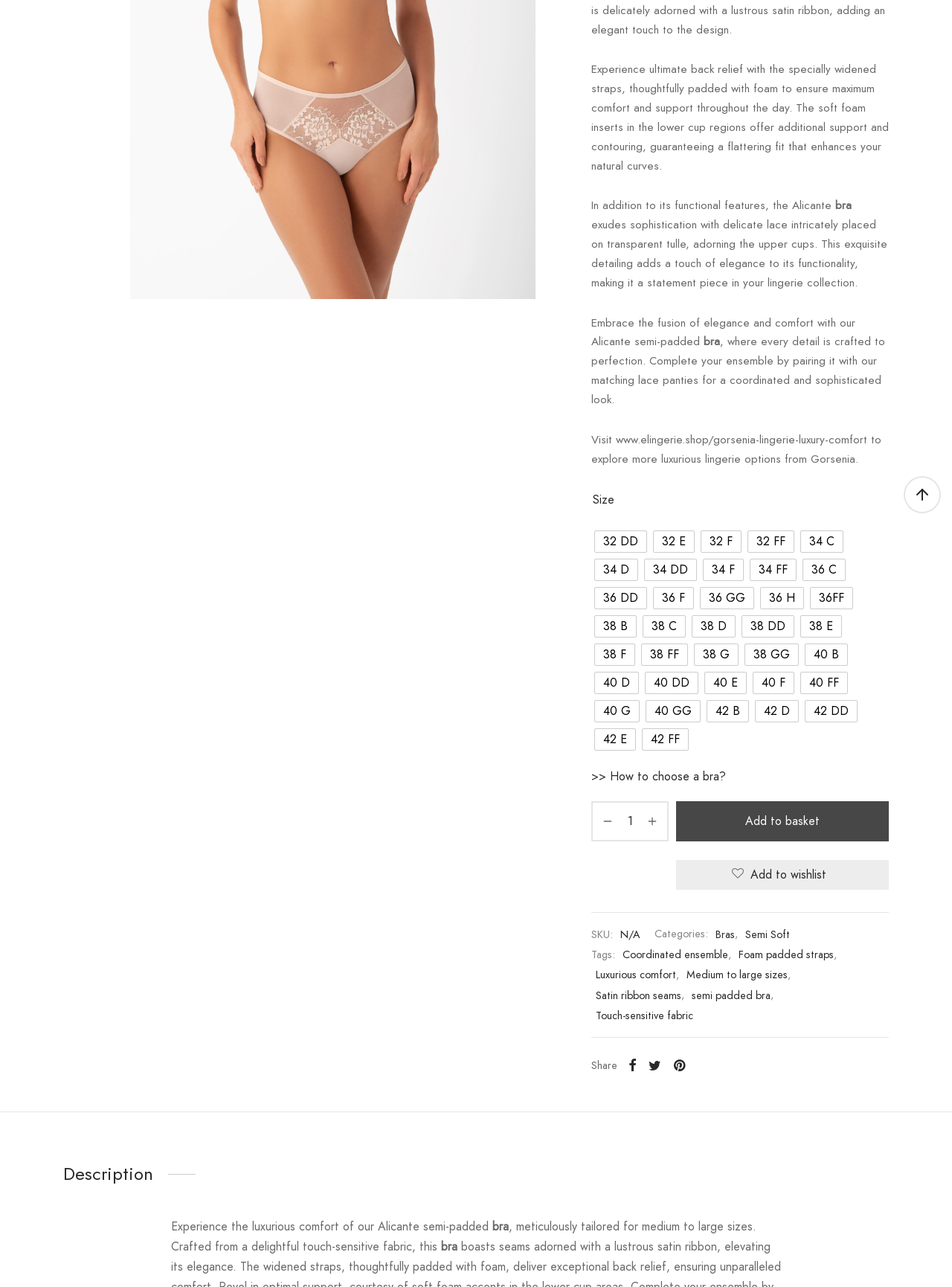Give the bounding box coordinates for this UI element: "34 C". The coordinates should be four float numbers between 0 and 1, arranged as [left, top, right, bottom].

[0.841, 0.412, 0.886, 0.429]